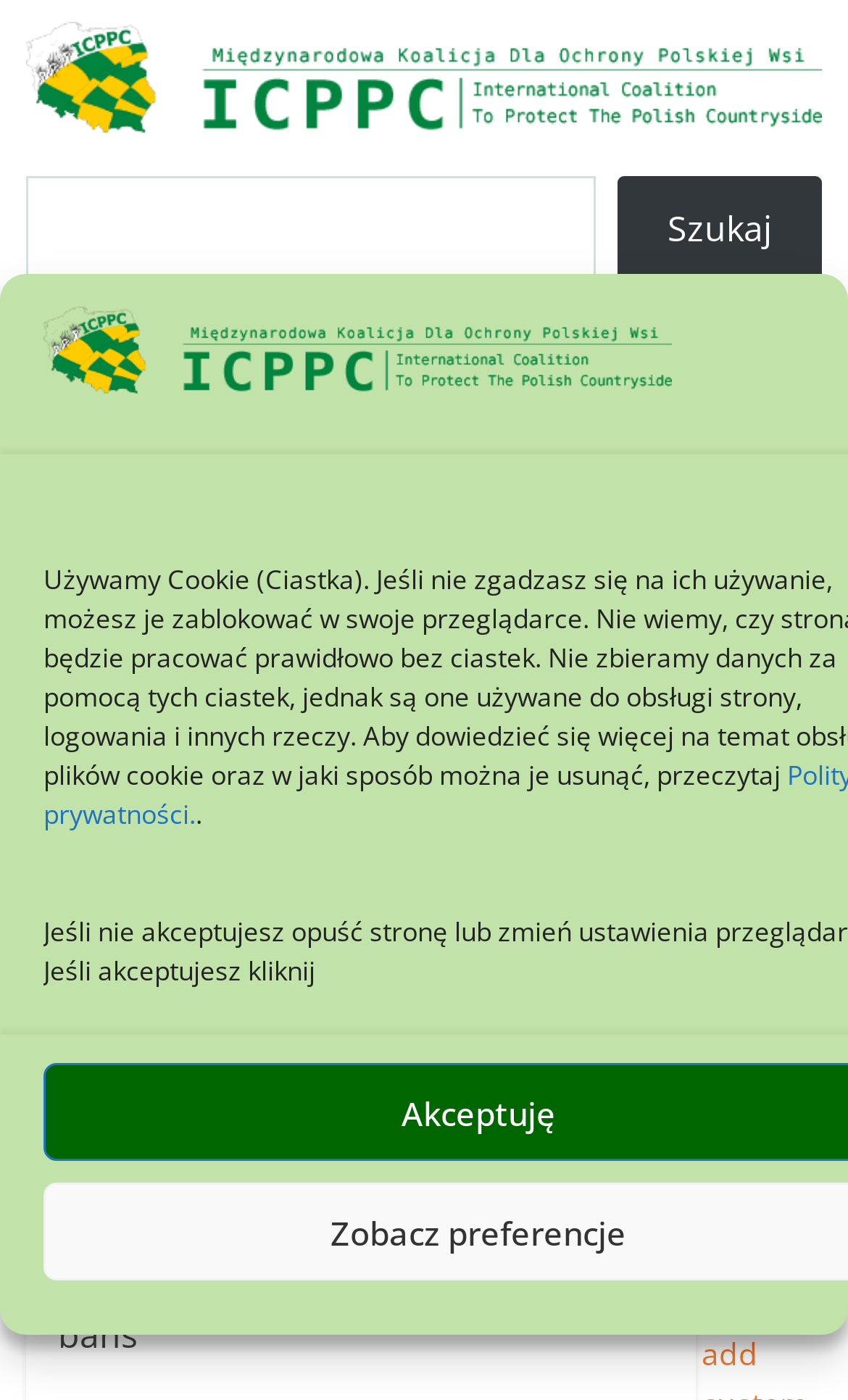What is the topic of the article?
Deliver a detailed and extensive answer to the question.

The topic of the article can be inferred from the link 'GMO' available in the middle of the webpage, which suggests that the article is related to genetically modified organisms.